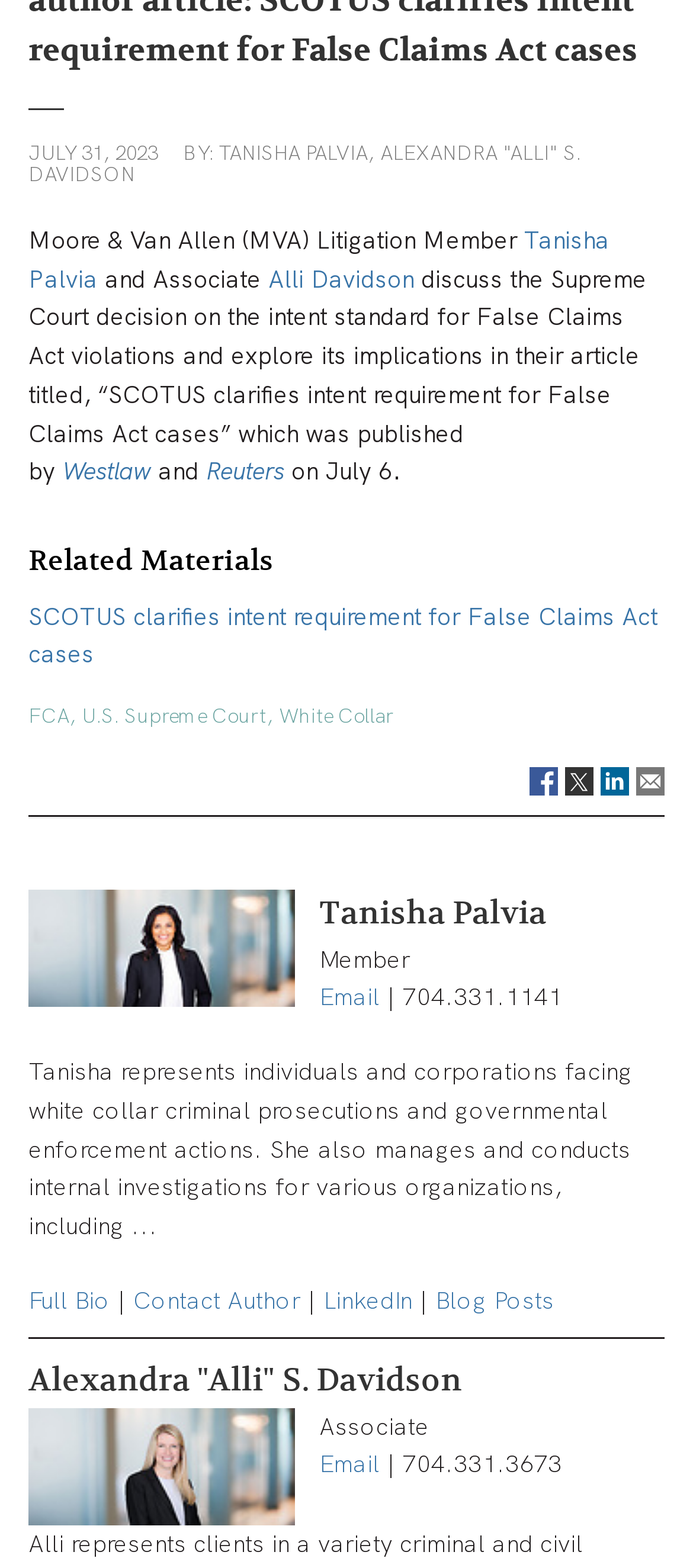Pinpoint the bounding box coordinates of the element that must be clicked to accomplish the following instruction: "Read about Noise and Mental Health". The coordinates should be in the format of four float numbers between 0 and 1, i.e., [left, top, right, bottom].

None